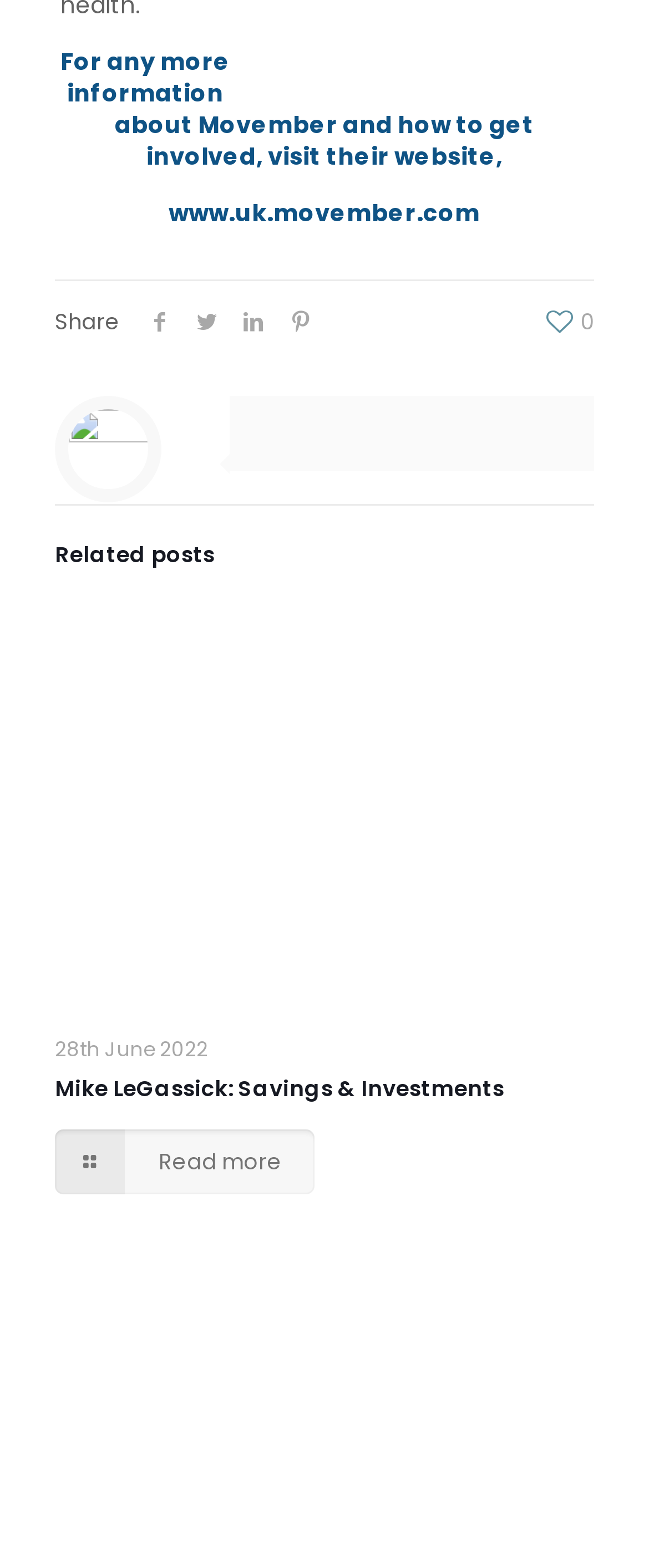Indicate the bounding box coordinates of the clickable region to achieve the following instruction: "Share on Facebook."

[0.21, 0.196, 0.283, 0.216]